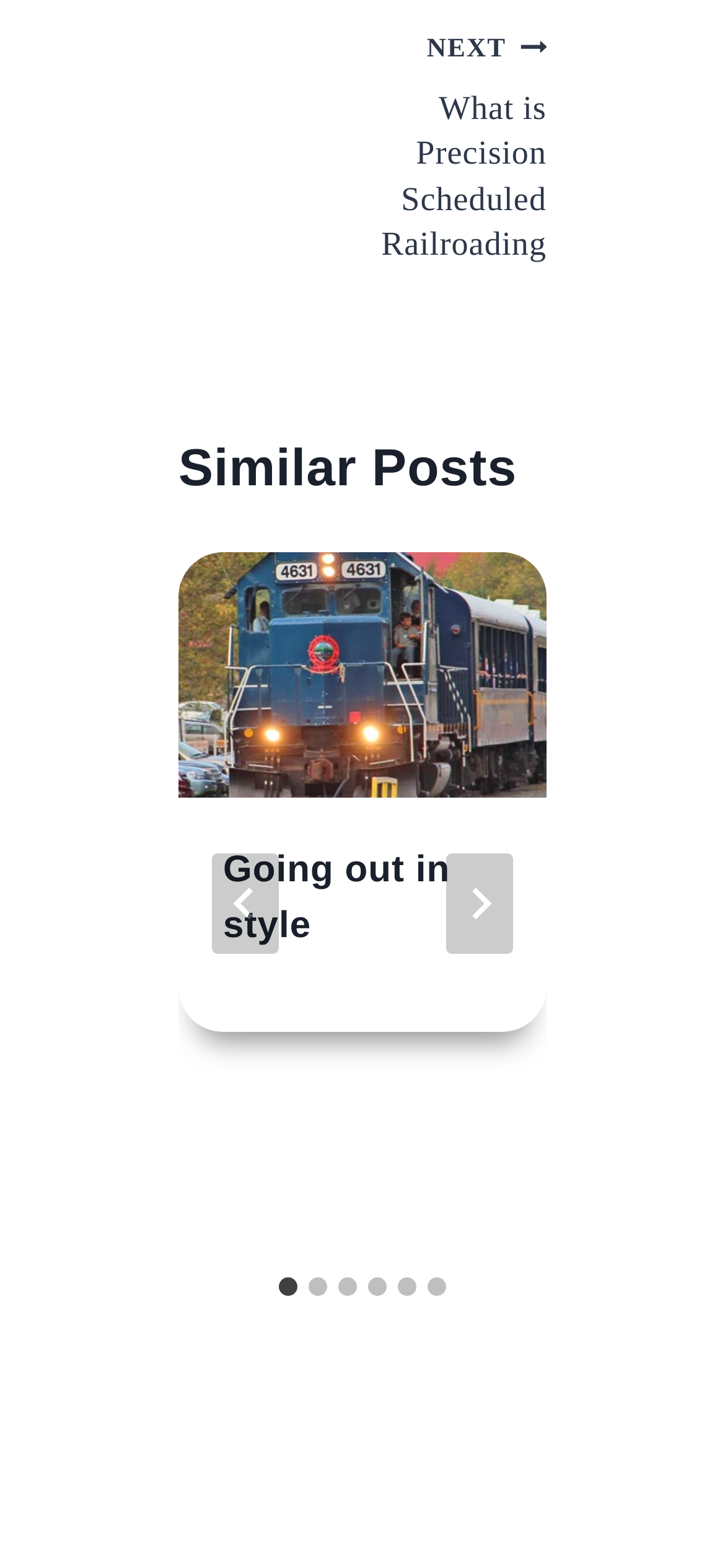What is the purpose of the tablist in the 'Similar Posts' section?
Please provide a single word or phrase as your answer based on the screenshot.

Select a slide to show